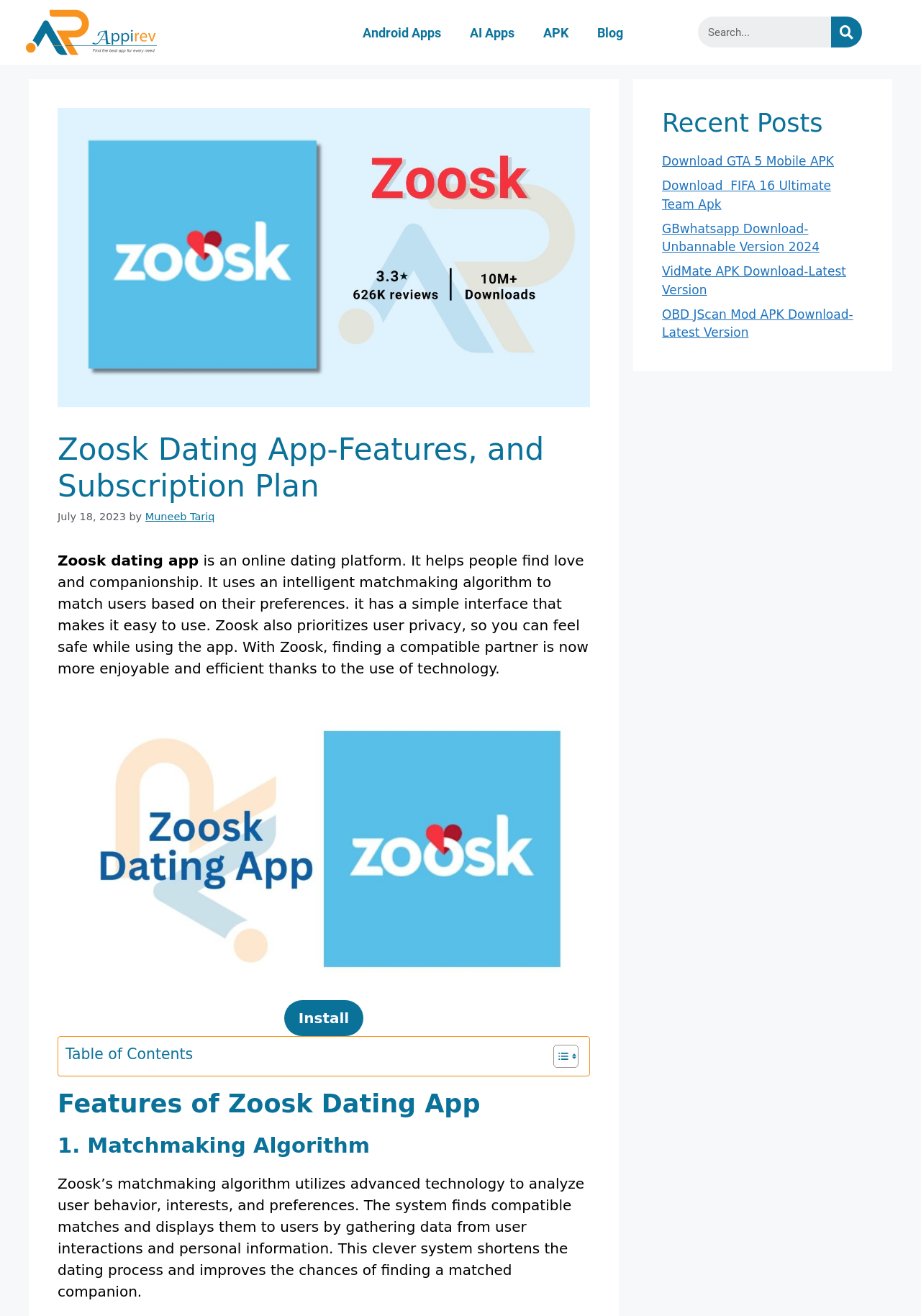Identify and provide the text content of the webpage's primary headline.

Zoosk Dating App-Features, and Subscription Plan